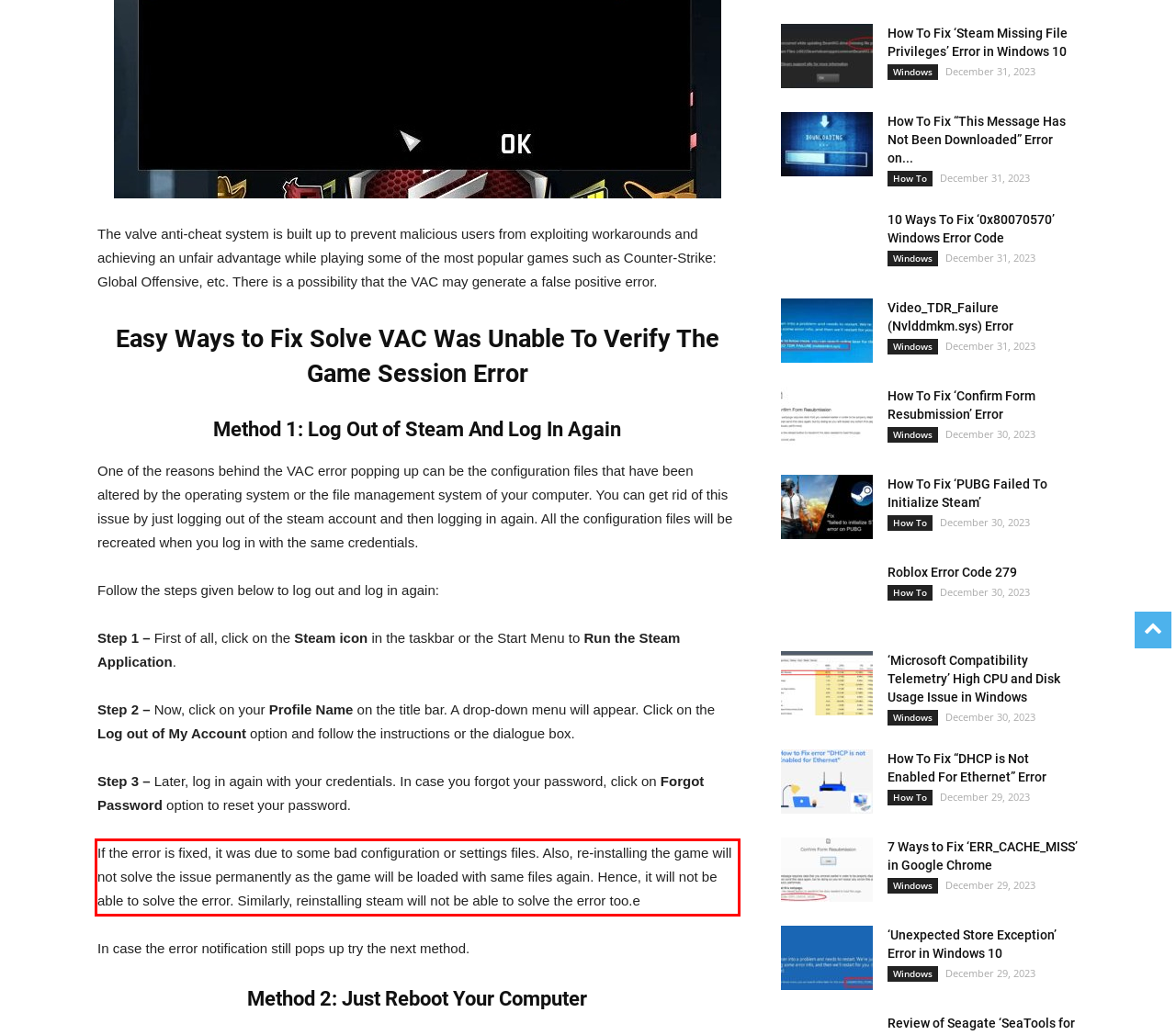Given a webpage screenshot, locate the red bounding box and extract the text content found inside it.

If the error is fixed, it was due to some bad configuration or settings files. Also, re-installing the game will not solve the issue permanently as the game will be loaded with same files again. Hence, it will not be able to solve the error. Similarly, reinstalling steam will not be able to solve the error too.e